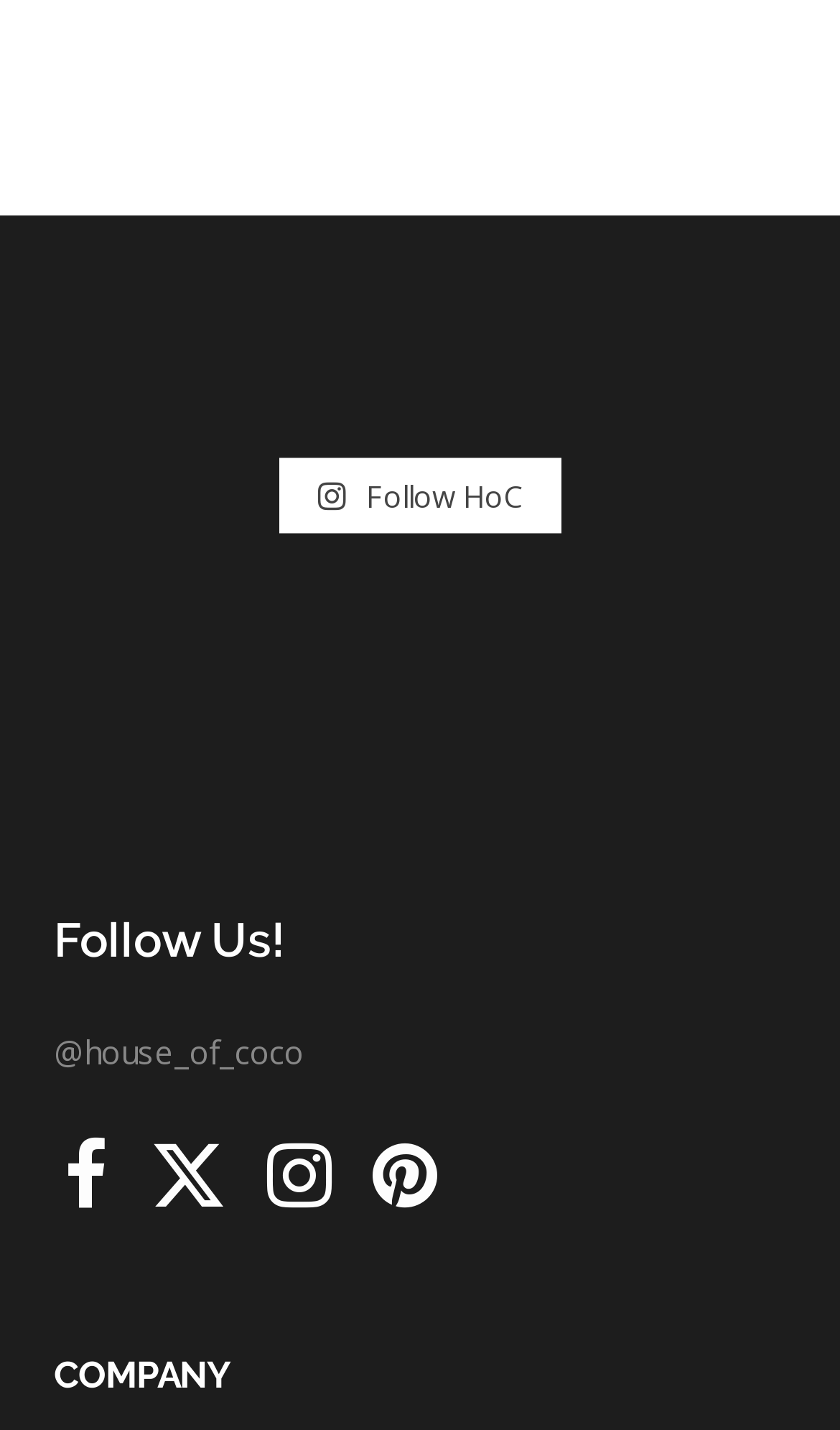Please identify the bounding box coordinates of the region to click in order to complete the task: "Visit House of Coco's Instagram page". The coordinates must be four float numbers between 0 and 1, specified as [left, top, right, bottom].

[0.318, 0.796, 0.395, 0.849]